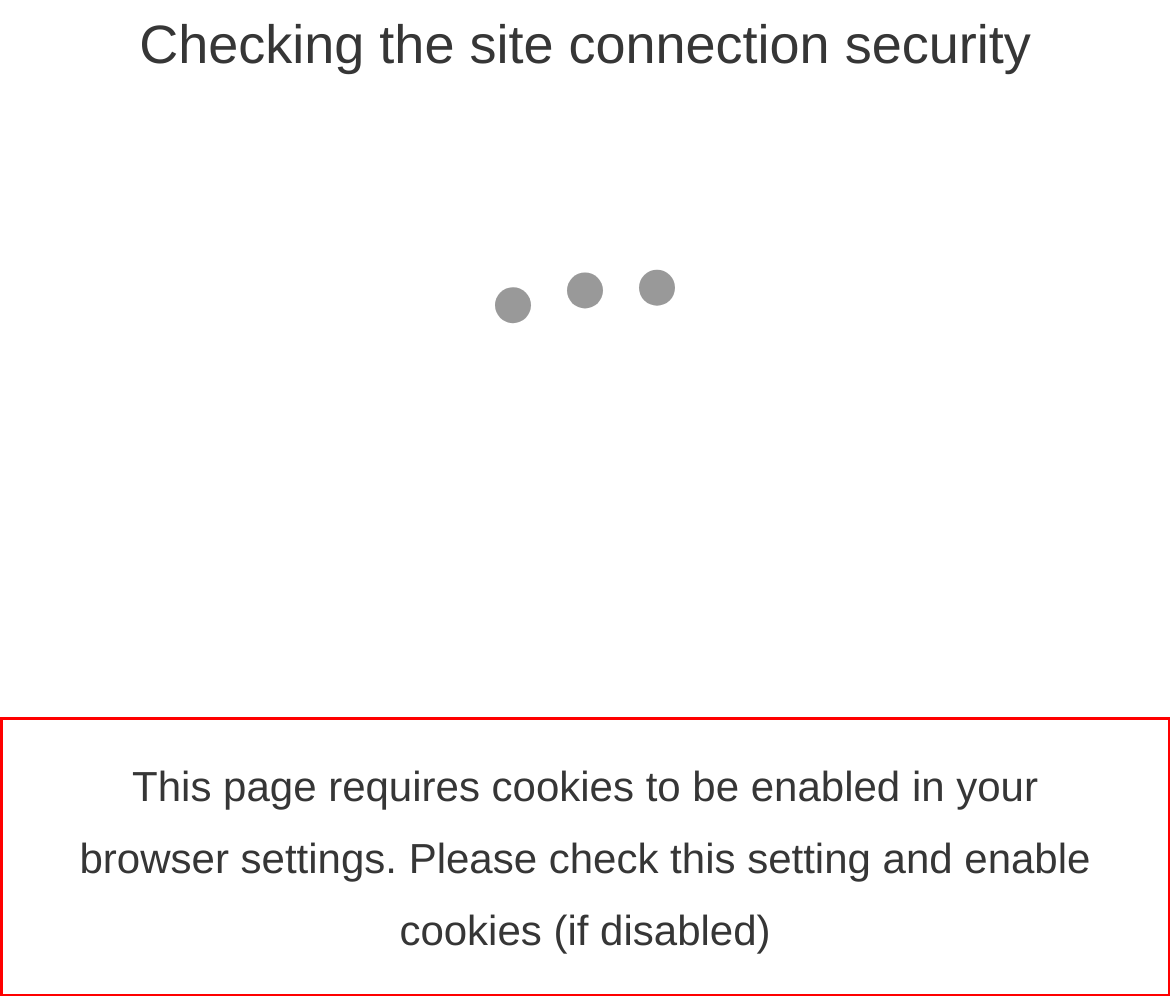Identify the text within the red bounding box on the webpage screenshot and generate the extracted text content.

This page requires cookies to be enabled in your browser settings. Please check this setting and enable cookies (if disabled)